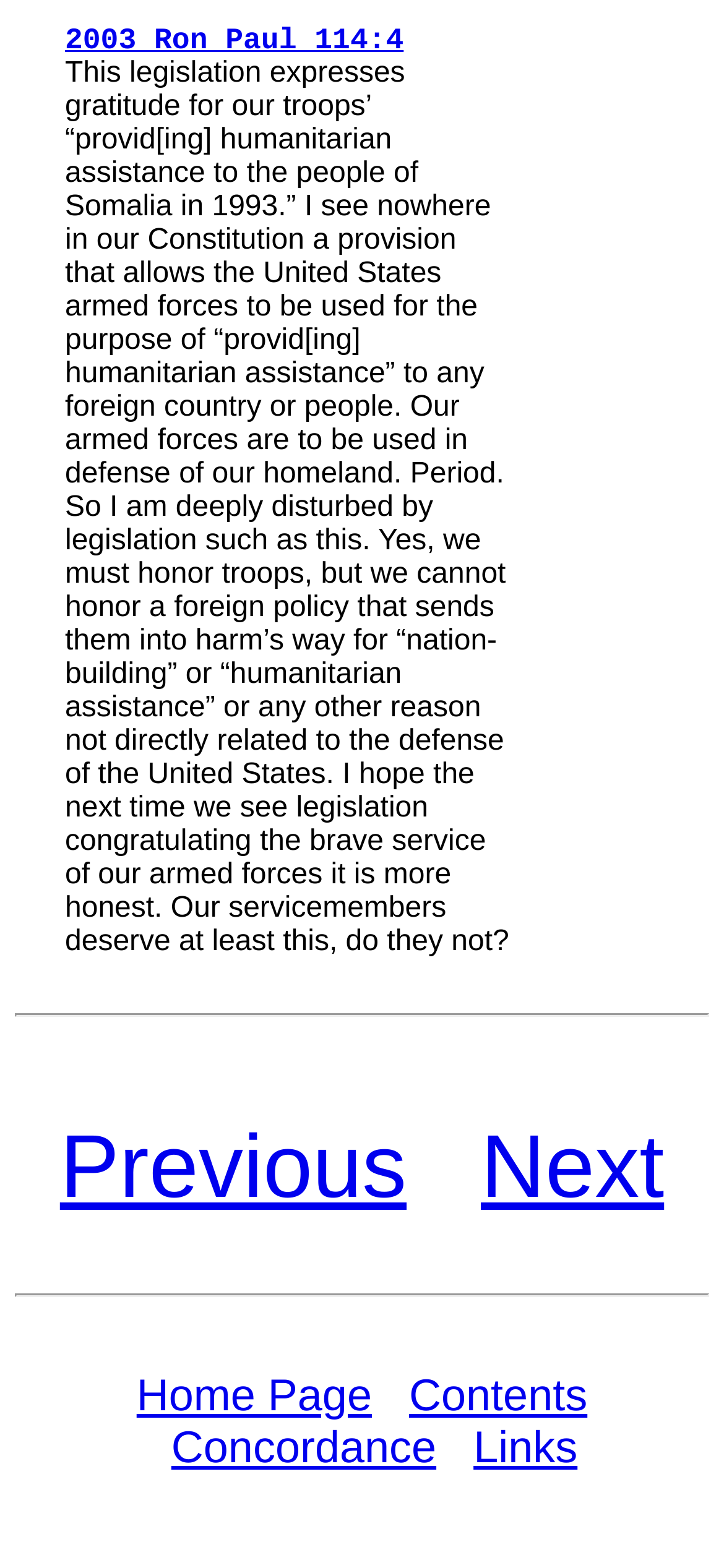Who is the author of this text?
Using the image as a reference, answer with just one word or a short phrase.

Ron Paul